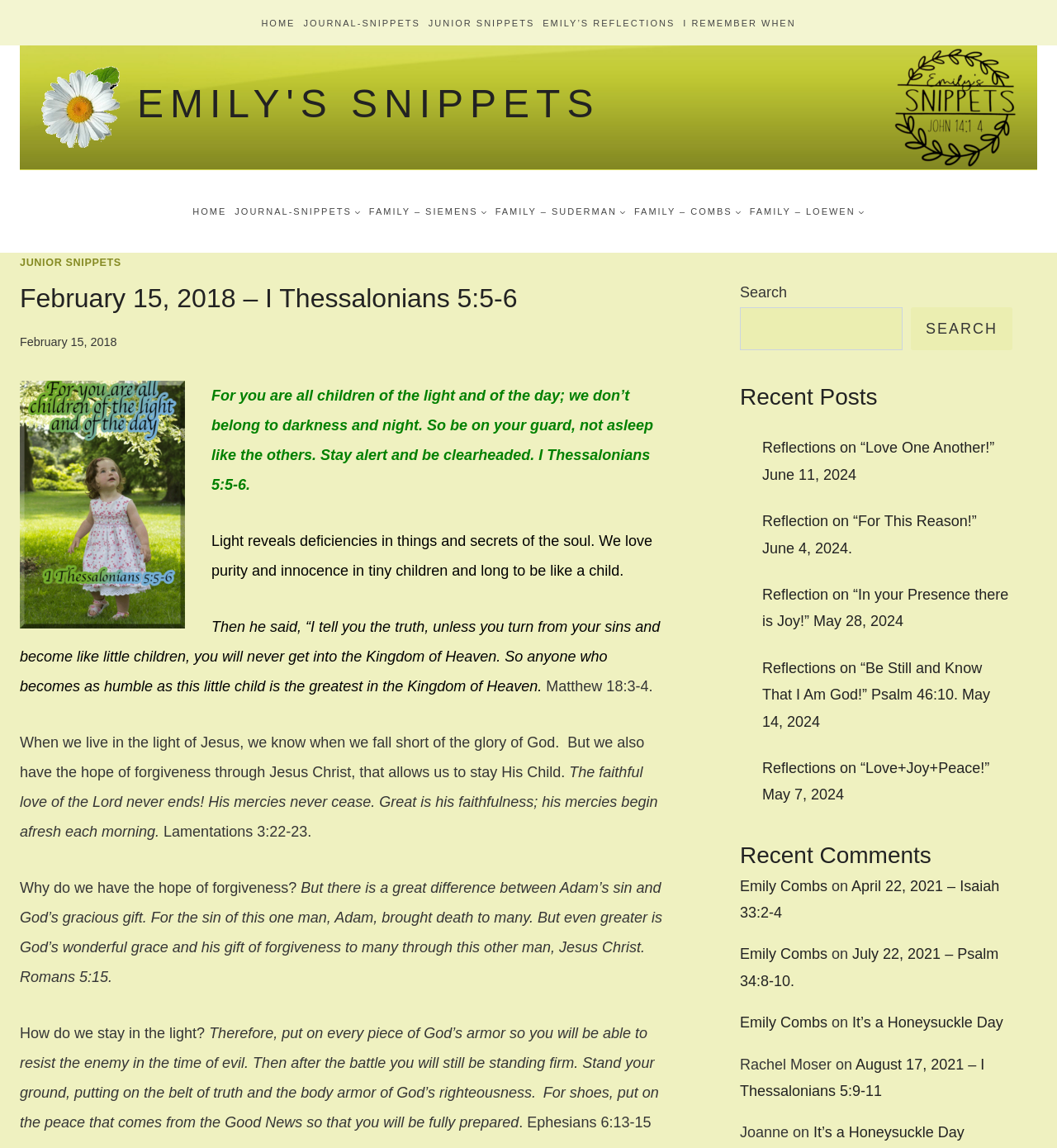Bounding box coordinates are specified in the format (top-left x, top-left y, bottom-right x, bottom-right y). All values are floating point numbers bounded between 0 and 1. Please provide the bounding box coordinate of the region this sentence describes: Transmissions

None